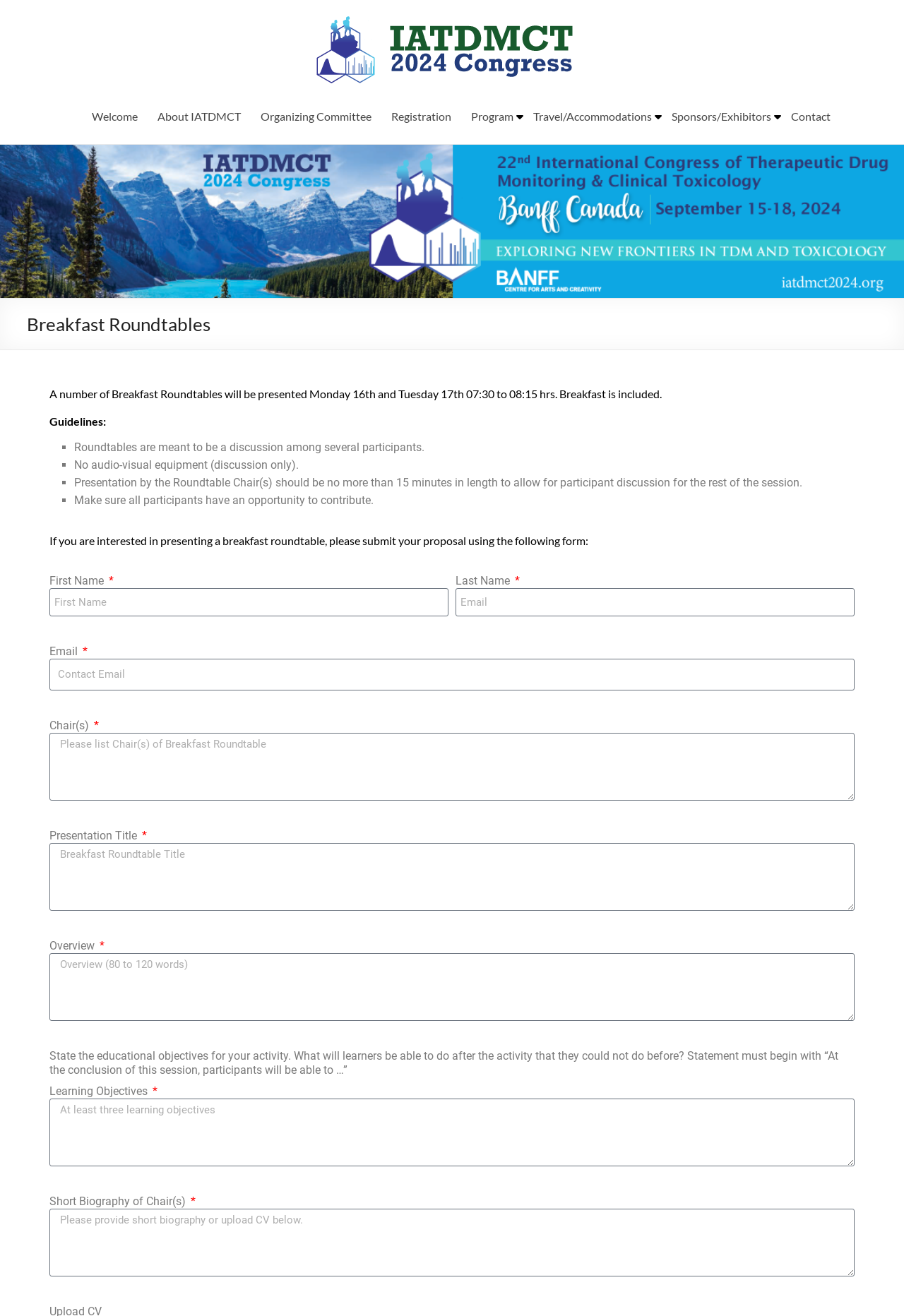Provide the bounding box coordinates, formatted as (top-left x, top-left y, bottom-right x, bottom-right y), with all values being floating point numbers between 0 and 1. Identify the bounding box of the UI element that matches the description: About IATDMCT

[0.174, 0.08, 0.266, 0.097]